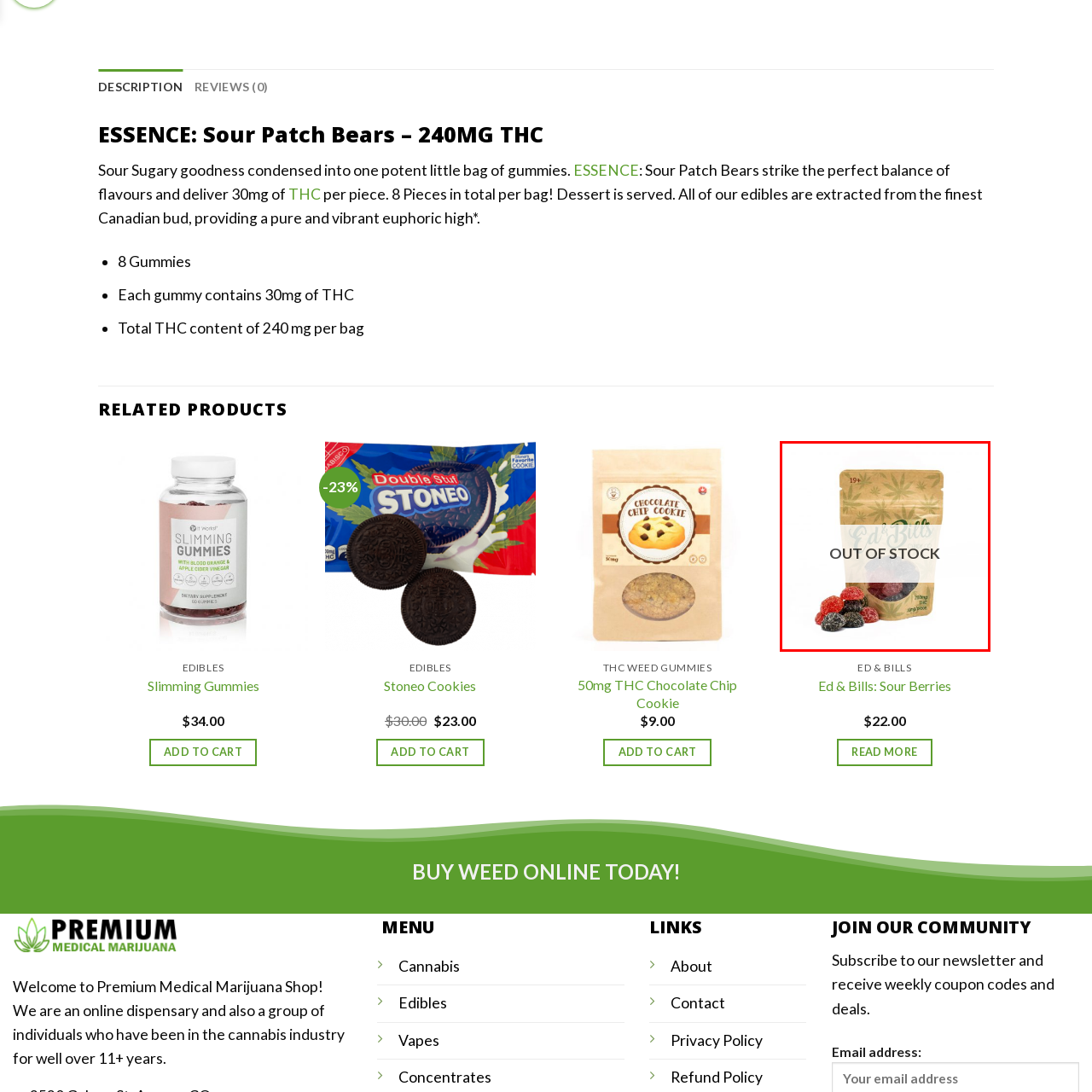Generate a detailed caption for the picture within the red-bordered area.

The image features a pouch of "Ed & Bills" cannabis-infused gummies, prominently labeled with "OUT OF STOCK" across the front. The packaging is designed in a natural brown hue, decorated with subtle green cannabis leaf motifs, which aligns with its product category aimed at adult consumers aged 19 and over. Scattered around the pouch are several gummies in various colors, including red and black, highlighting their appeal as a sweet treat. This visual serves to convey the popularity of the product, as indicated by its current unavailability.